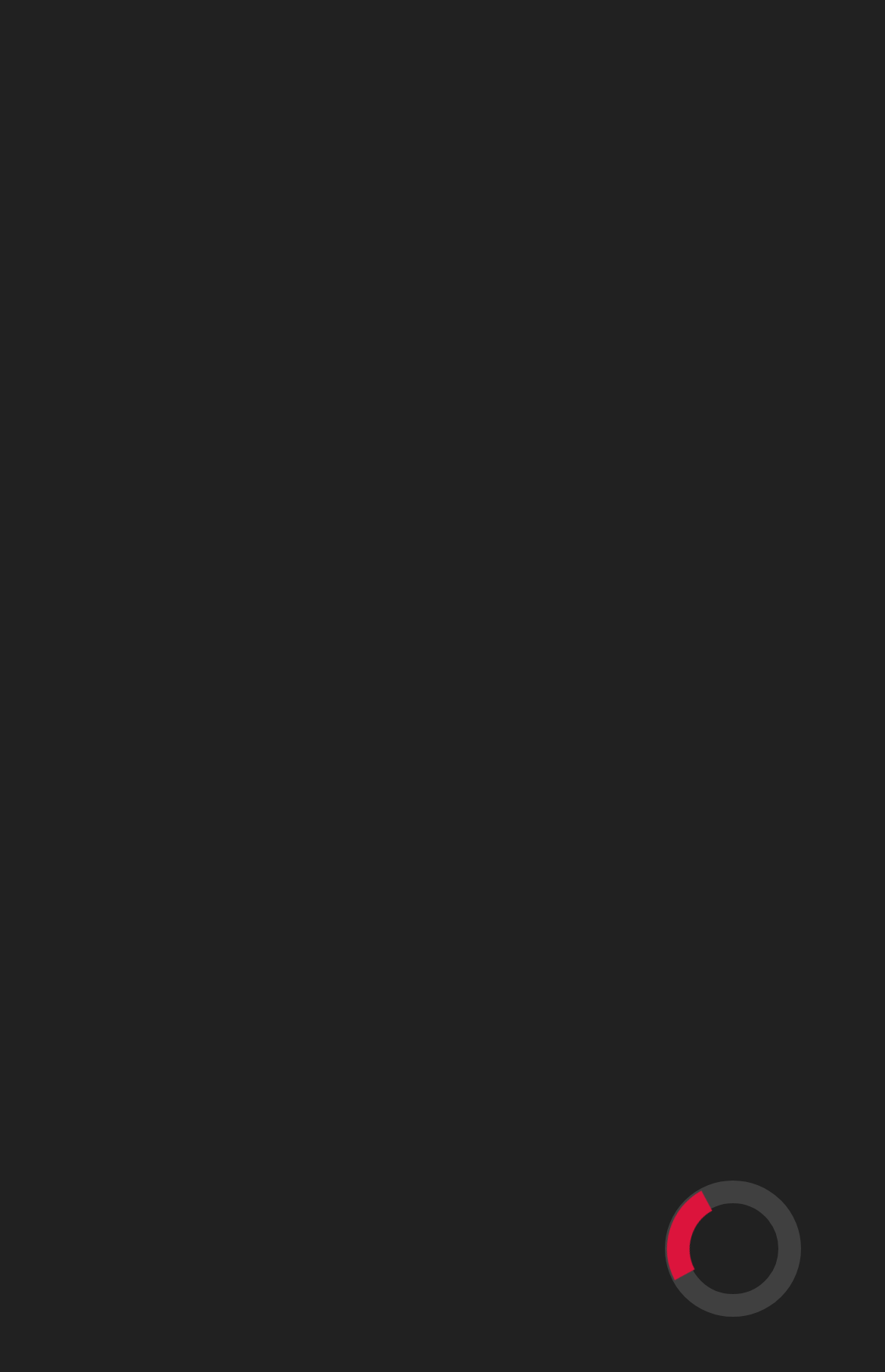Find the bounding box coordinates for the HTML element described in this sentence: "Tennessee Football". Provide the coordinates as four float numbers between 0 and 1, in the format [left, top, right, bottom].

[0.09, 0.75, 0.382, 0.778]